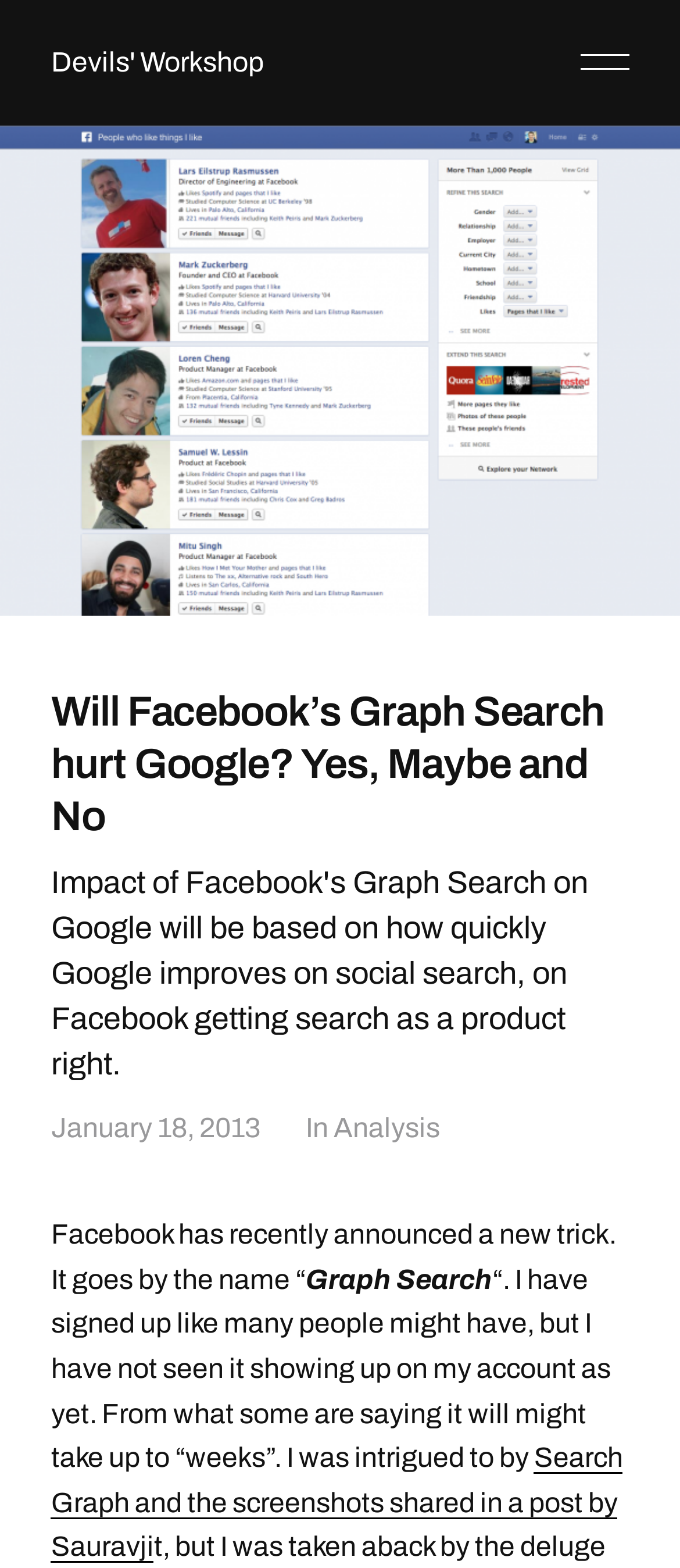Analyze the image and answer the question with as much detail as possible: 
What is the name of Facebook's new feature?

By analyzing the webpage content, specifically the sentence 'Facebook has recently announced a new trick. It goes by the name “Graph Search“.', we can determine that the name of Facebook's new feature is Graph Search.